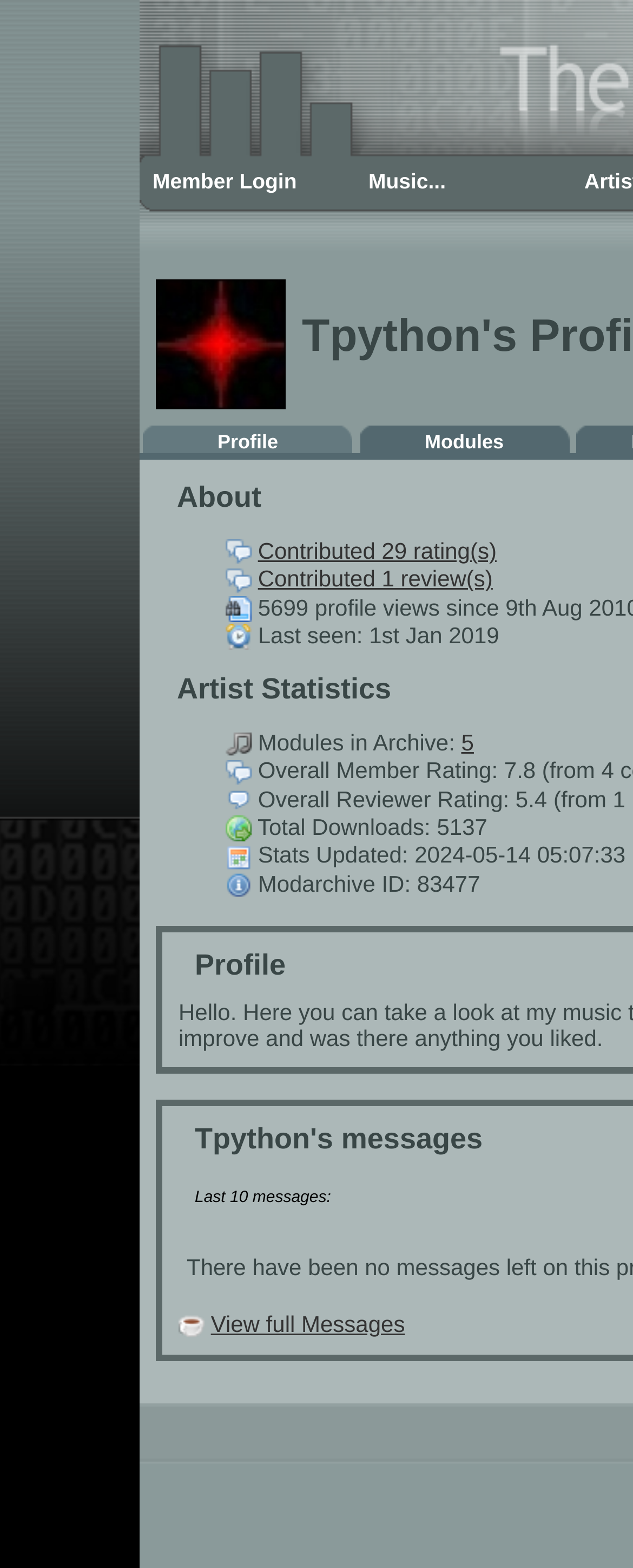Provide a thorough description of this webpage.

The webpage appears to be a personal profile page on a music-related website, specifically "The Mod Archive v4.0b". At the top, there are two links: "Member Login" and "Music...". Below these links, there is a table with three columns, each containing a link: "Profile", "Modules", and another empty column with an image.

The "Profile" section contains various pieces of information about the user, including their profile picture, contributed ratings and reviews, last seen date, and modules in their archive. There are several small icons scattered throughout this section, likely indicating different types of information.

Below the profile information, there is a section labeled "Last 10 messages:", followed by a link to "Messages" with an accompanying image. Next to this link is another link to "View full Messages". At the very bottom of the page, there is a small, empty space with no visible content.

Overall, the webpage is focused on displaying information about the user's profile and their activities on the website, with a simple and organized layout.